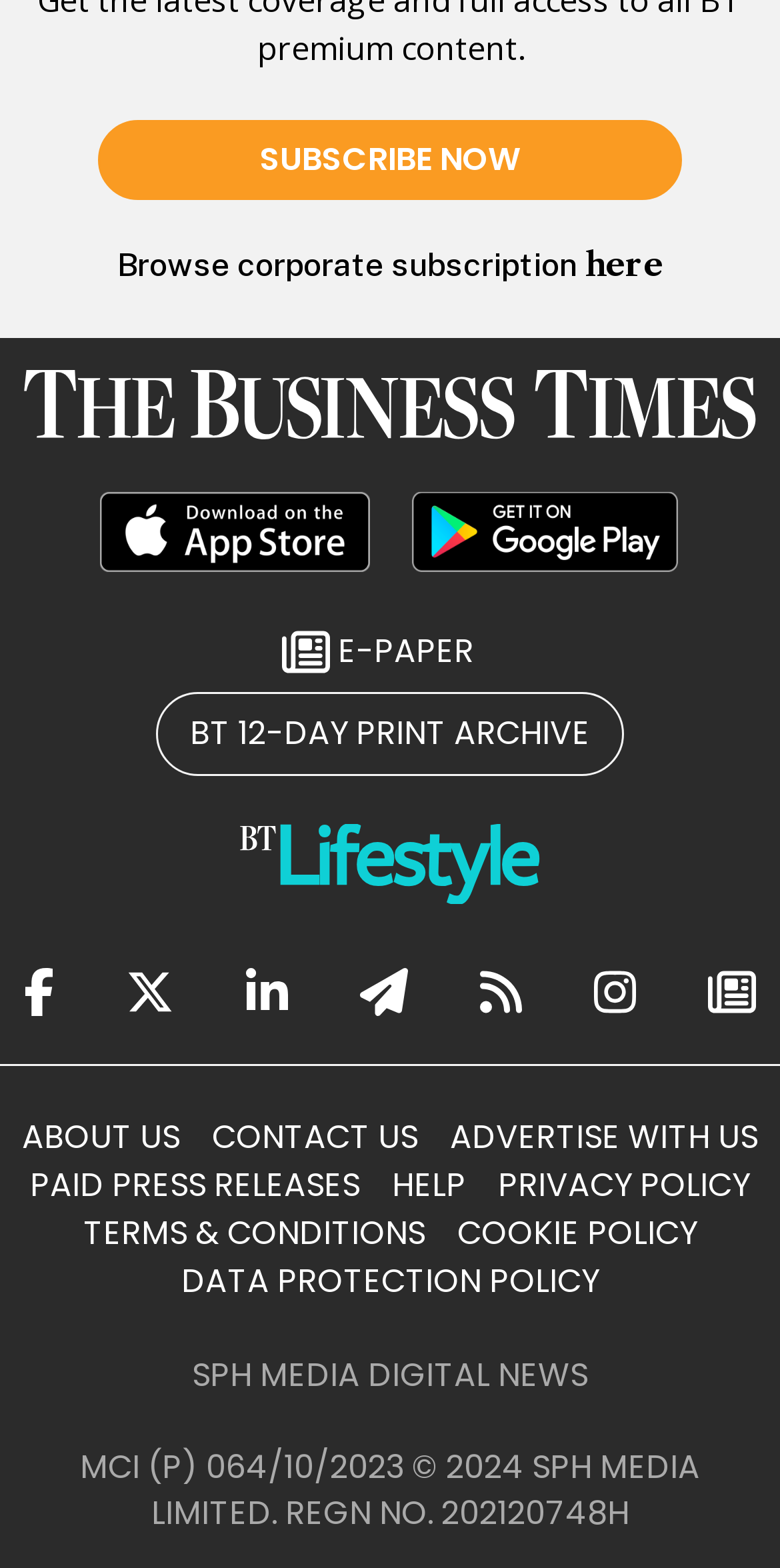Given the description "here", determine the bounding box of the corresponding UI element.

[0.75, 0.156, 0.85, 0.182]